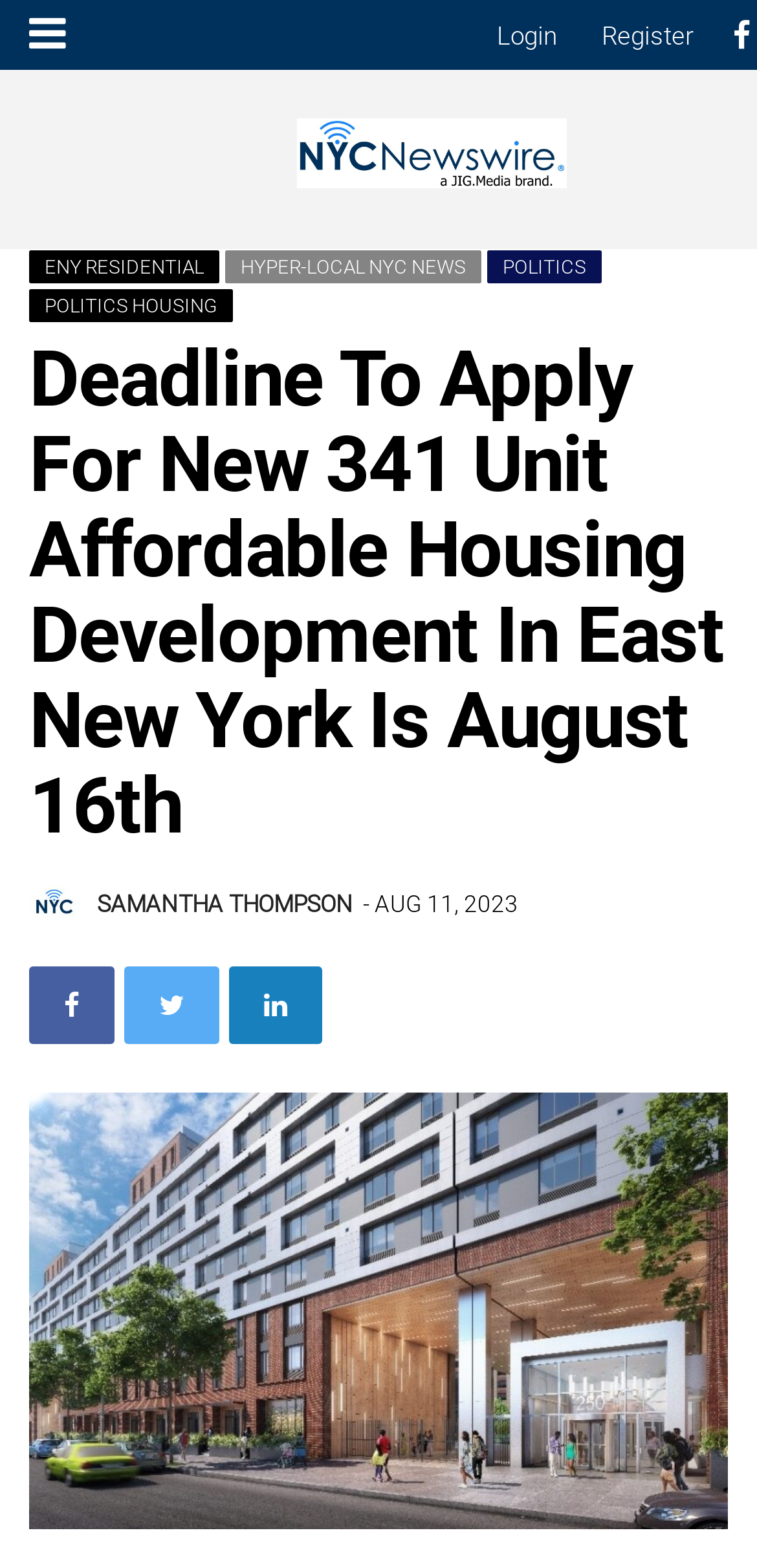Identify and extract the heading text of the webpage.

Deadline To Apply For New 341 Unit Affordable Housing Development In East New York Is August 16th